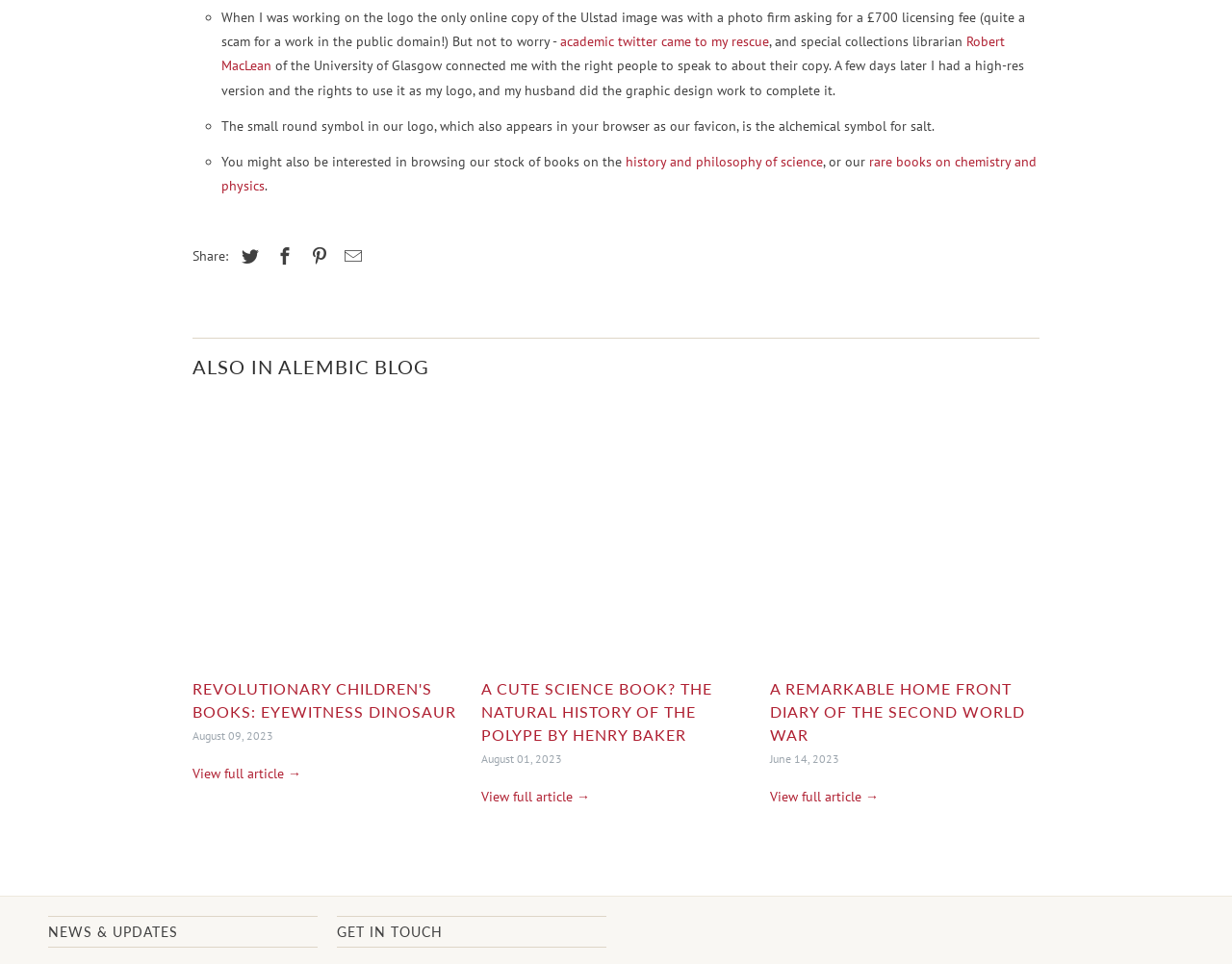Kindly provide the bounding box coordinates of the section you need to click on to fulfill the given instruction: "Click the 'Share:' button".

[0.156, 0.256, 0.188, 0.274]